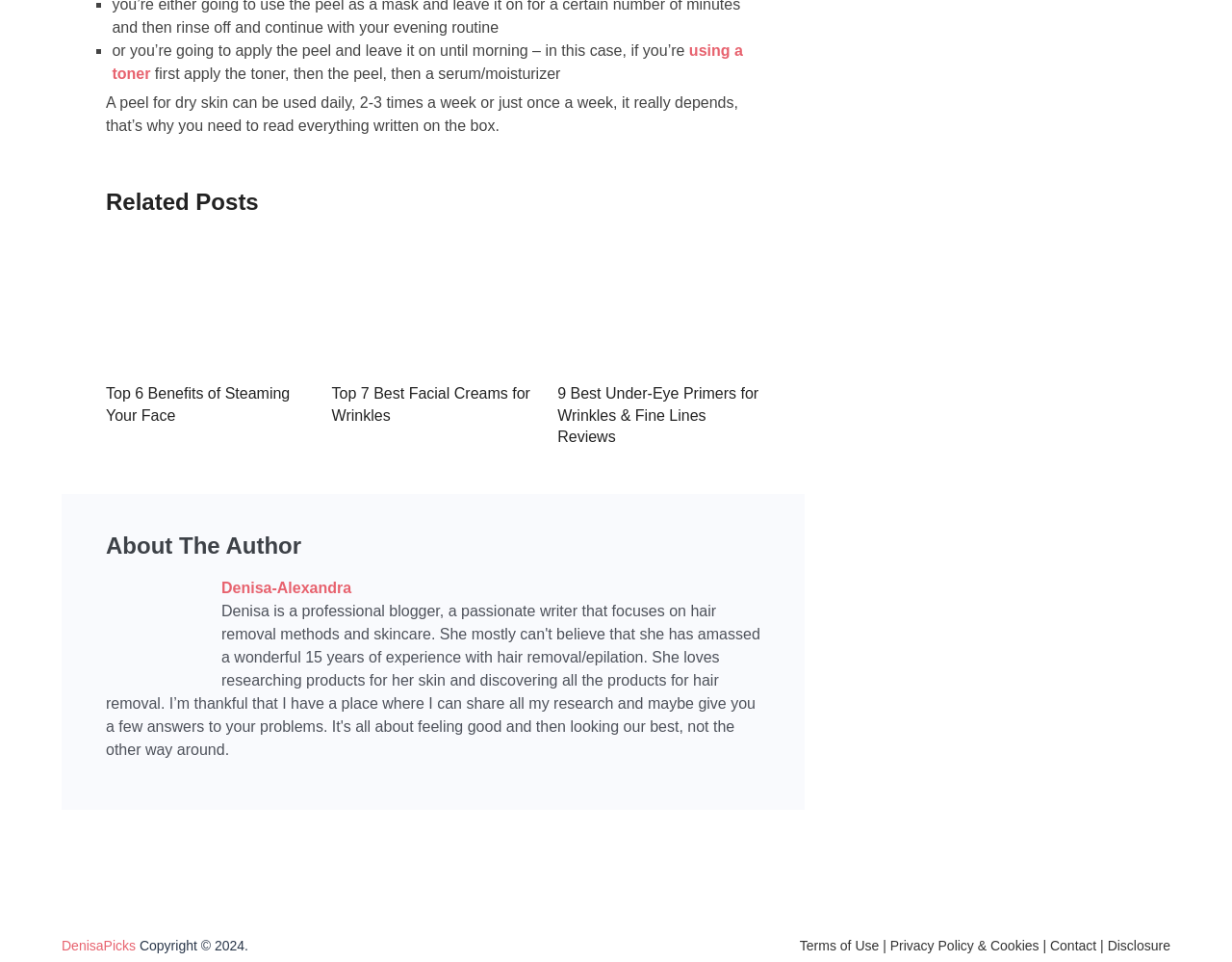What are the related posts about?
Look at the image and respond to the question as thoroughly as possible.

The related posts section contains links to articles such as 'Top 6 Benefits of Steaming Your Face', 'Top 7 Best Facial Creams for Wrinkles', and '9 Best Under-Eye Primers for Wrinkles & Fine Lines Reviews', which are all related to facial care and skincare.